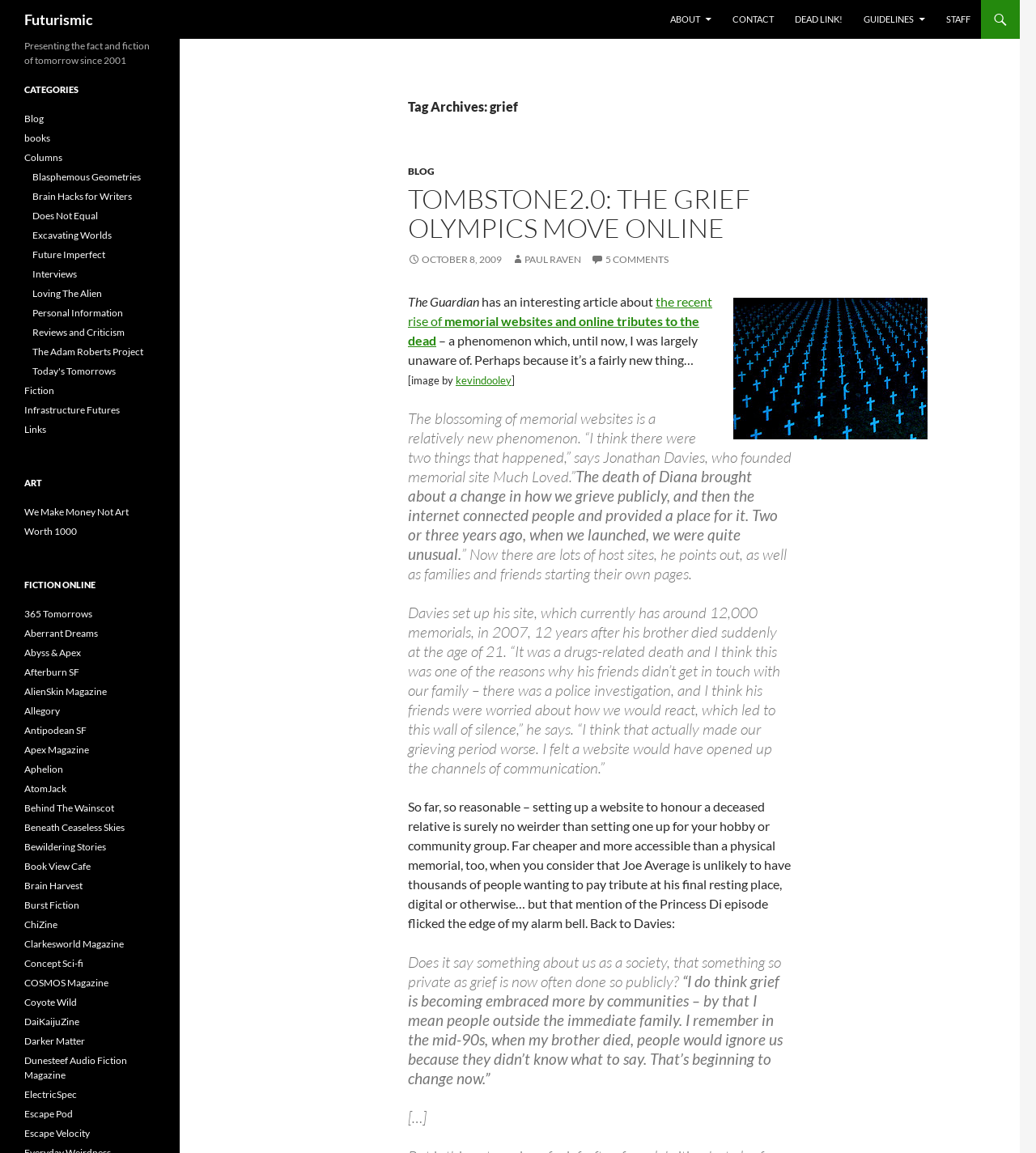Determine the coordinates of the bounding box for the clickable area needed to execute this instruction: "Read the article TOMBSTONE2.0: THE GRIEF OLYMPICS MOVE ONLINE".

[0.394, 0.16, 0.764, 0.211]